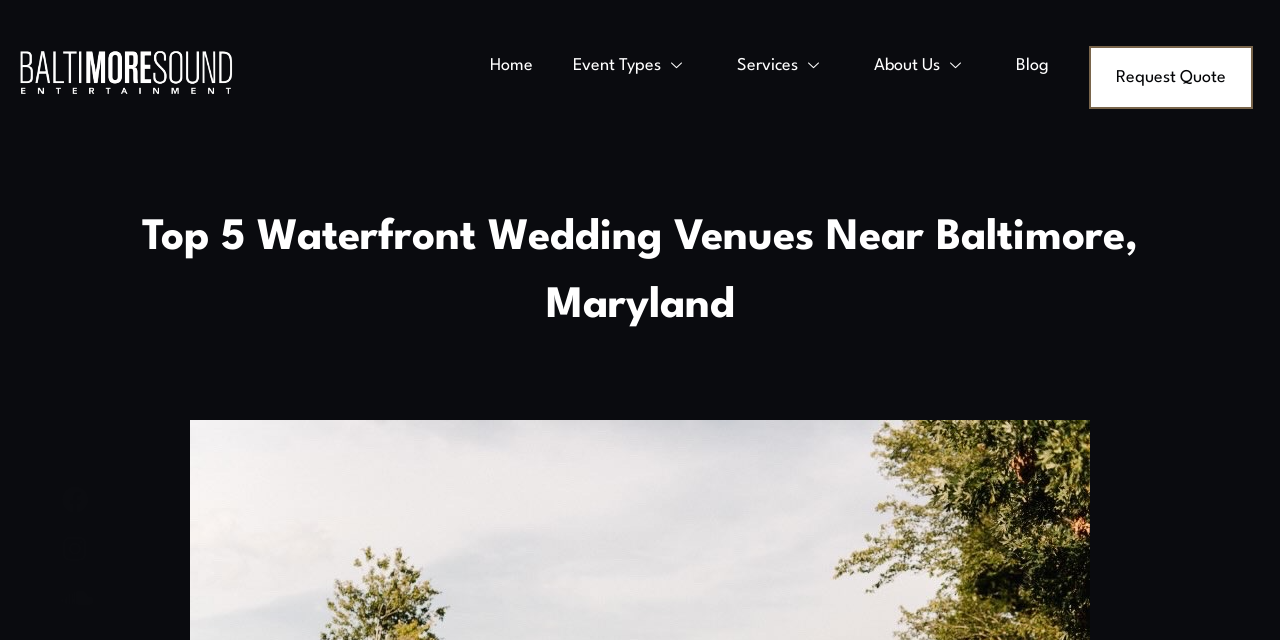How many social media links are present on the webpage?
Please provide a comprehensive answer to the question based on the webpage screenshot.

The webpage has links to Facebook, Instagram, and Soundcloud, which are three social media platforms, indicating that the company has a presence on these platforms.